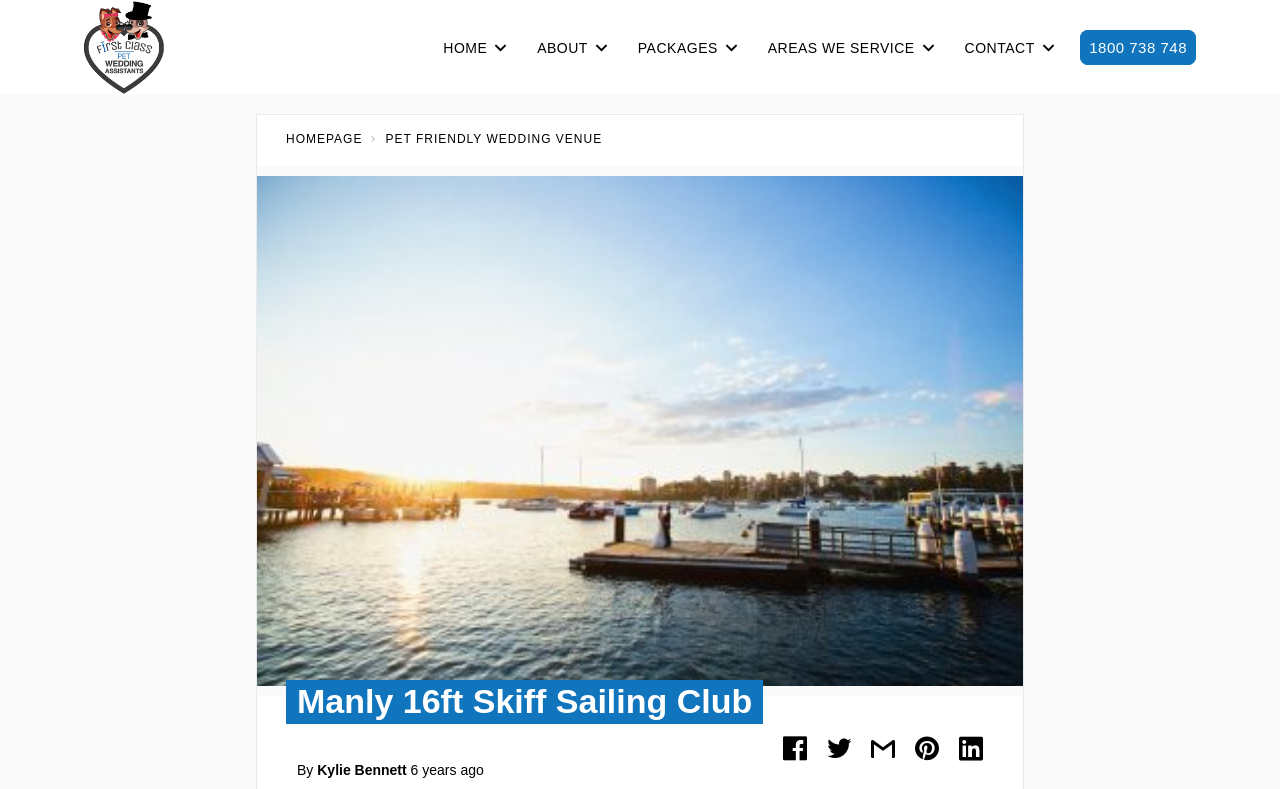Look at the image and write a detailed answer to the question: 
What is the phone number on the webpage?

I found the answer by looking at the link element on the webpage, which contains the phone number '1800 738 748'.